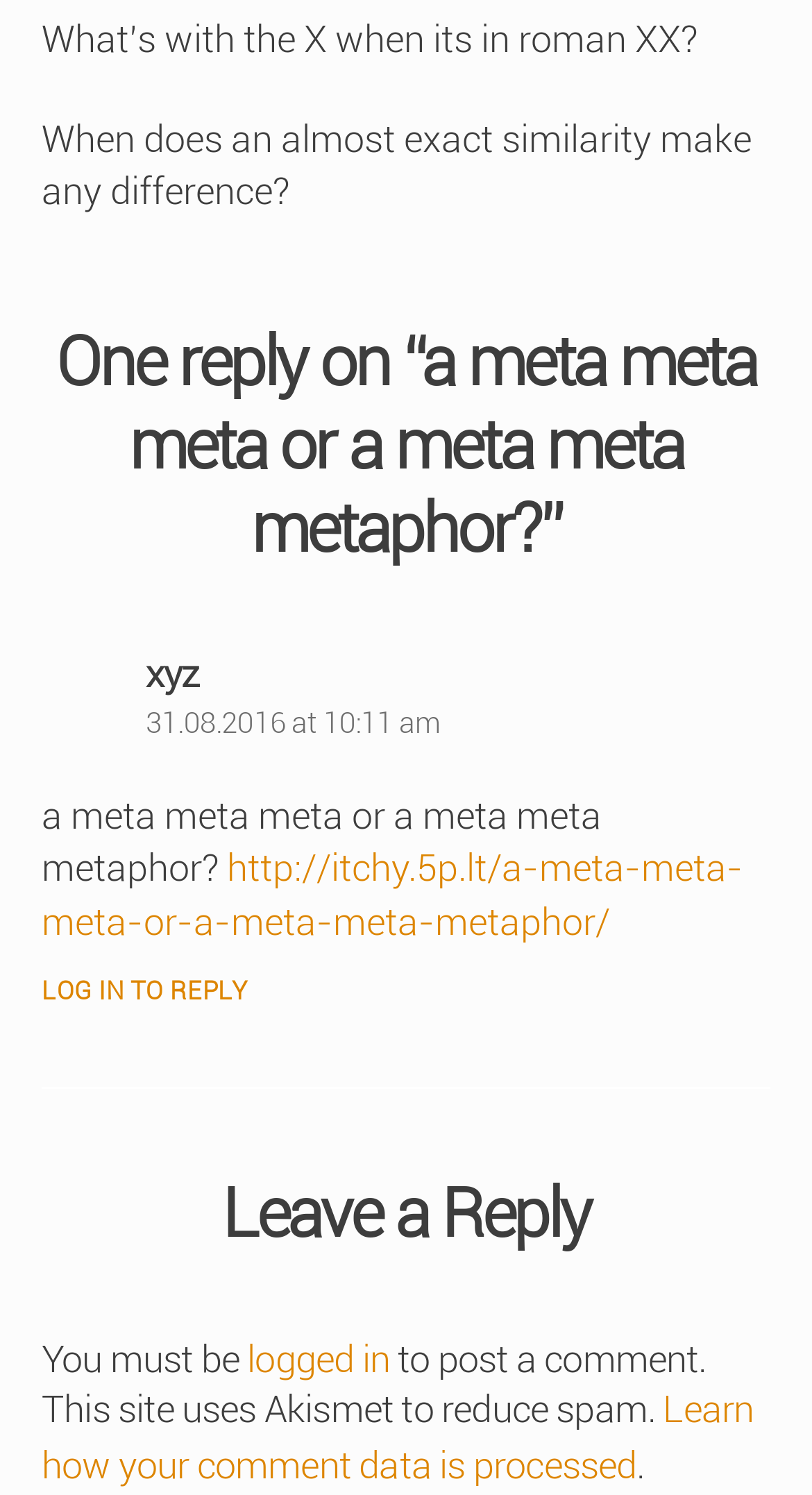What is the topic of the article?
Using the image as a reference, give an elaborate response to the question.

The topic of the article can be determined by looking at the title of the article, which is 'a meta meta meta or a meta meta metaphor?'.